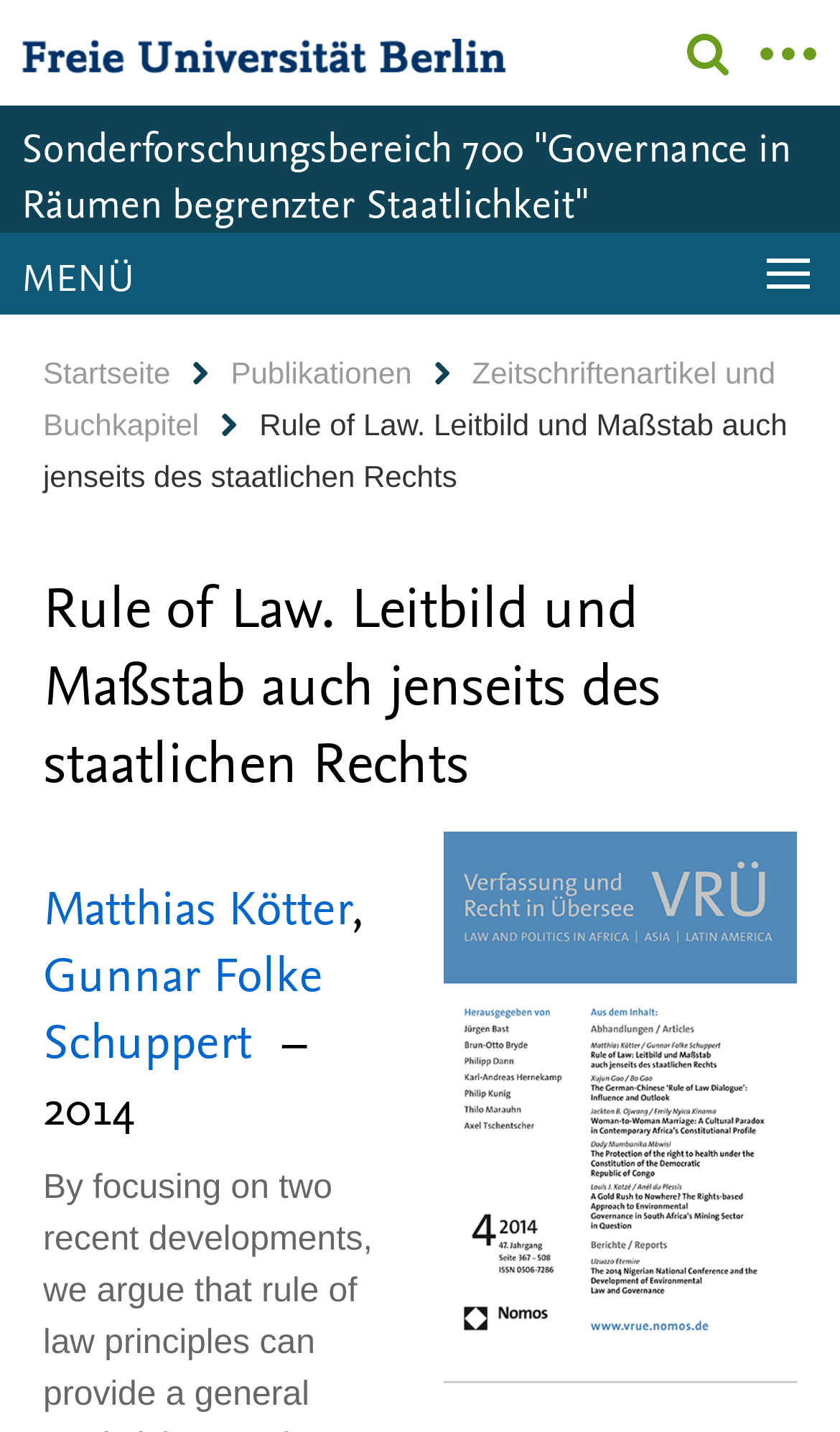Please identify the bounding box coordinates of the element on the webpage that should be clicked to follow this instruction: "Read the article by Matthias Kötter". The bounding box coordinates should be given as four float numbers between 0 and 1, formatted as [left, top, right, bottom].

[0.051, 0.608, 0.418, 0.656]